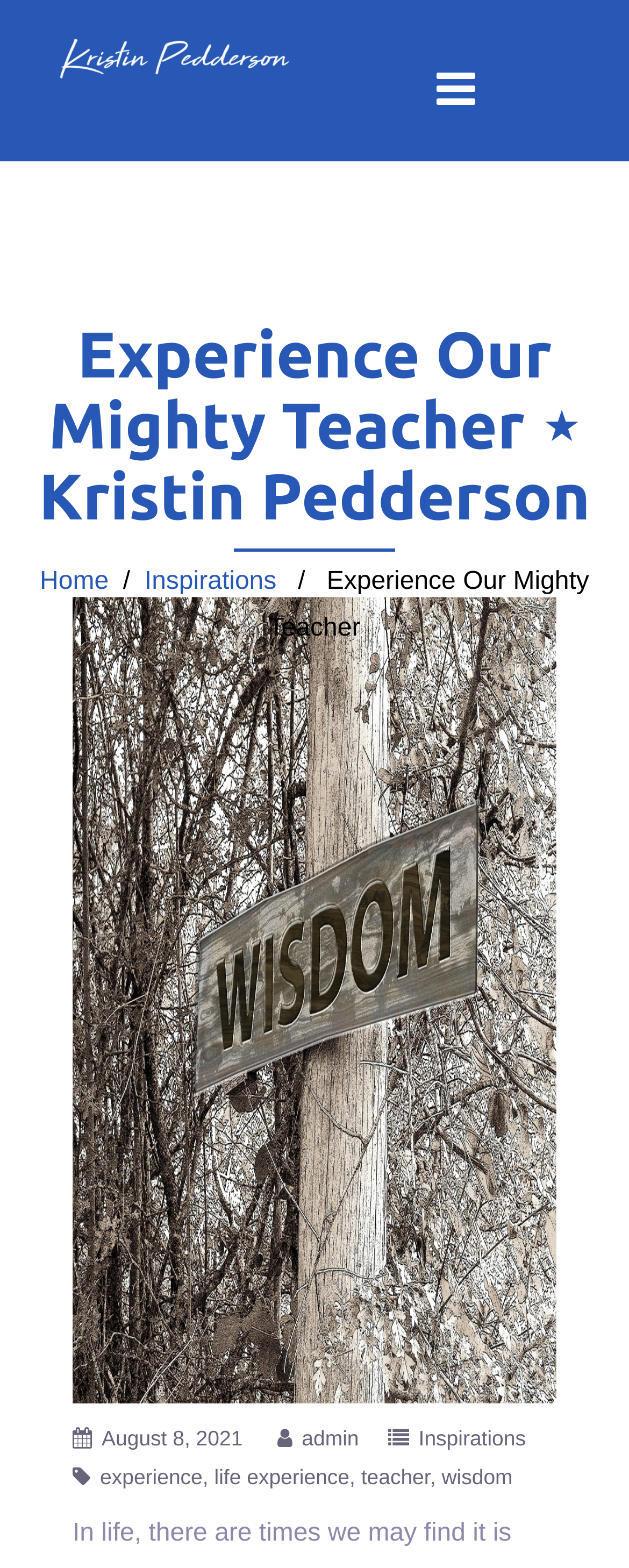Please predict the bounding box coordinates of the element's region where a click is necessary to complete the following instruction: "Check the post dated August 8, 2021". The coordinates should be represented by four float numbers between 0 and 1, i.e., [left, top, right, bottom].

[0.162, 0.91, 0.386, 0.925]